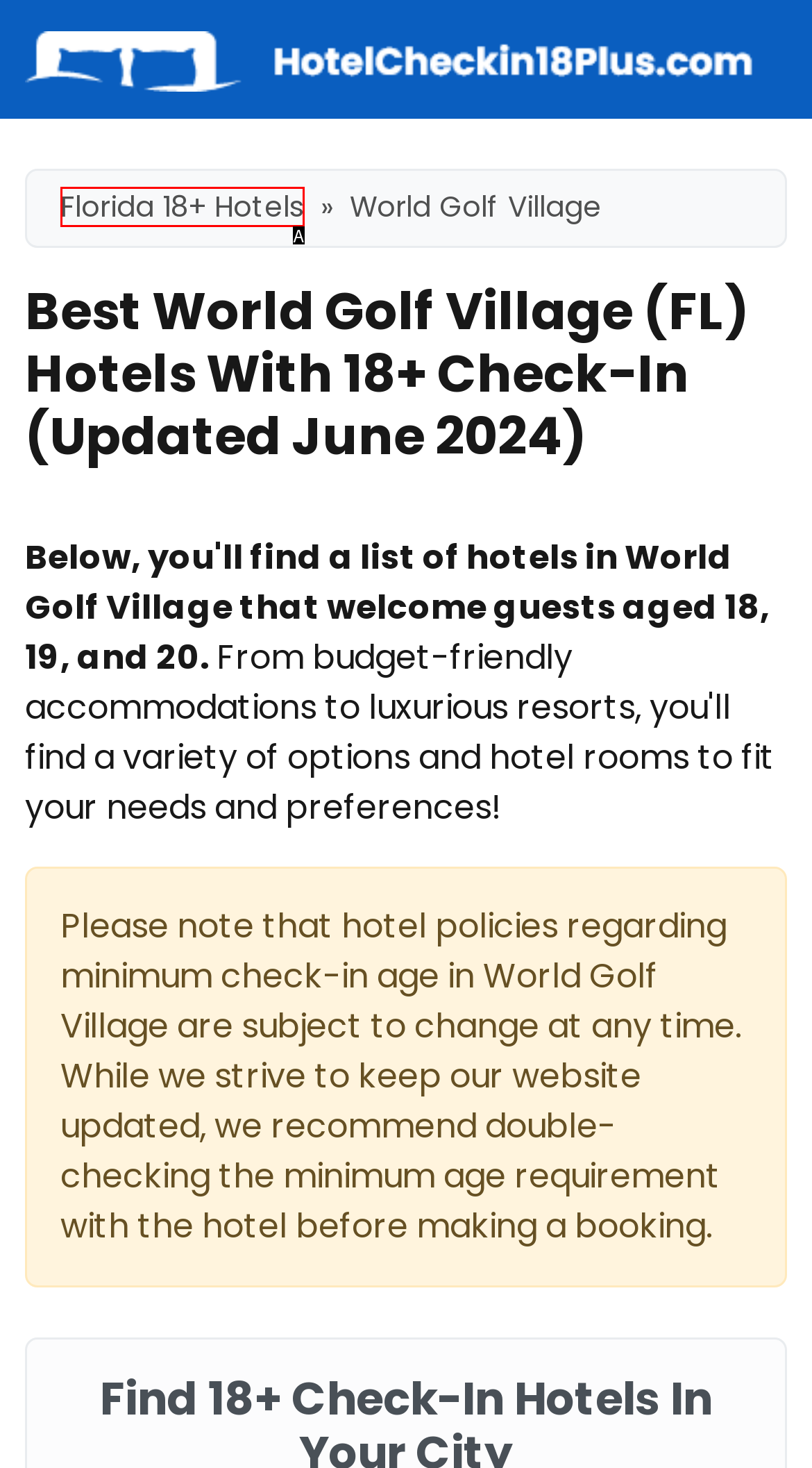Which HTML element among the options matches this description: parent_node: Font Resizer aria-label="search"? Answer with the letter representing your choice.

None